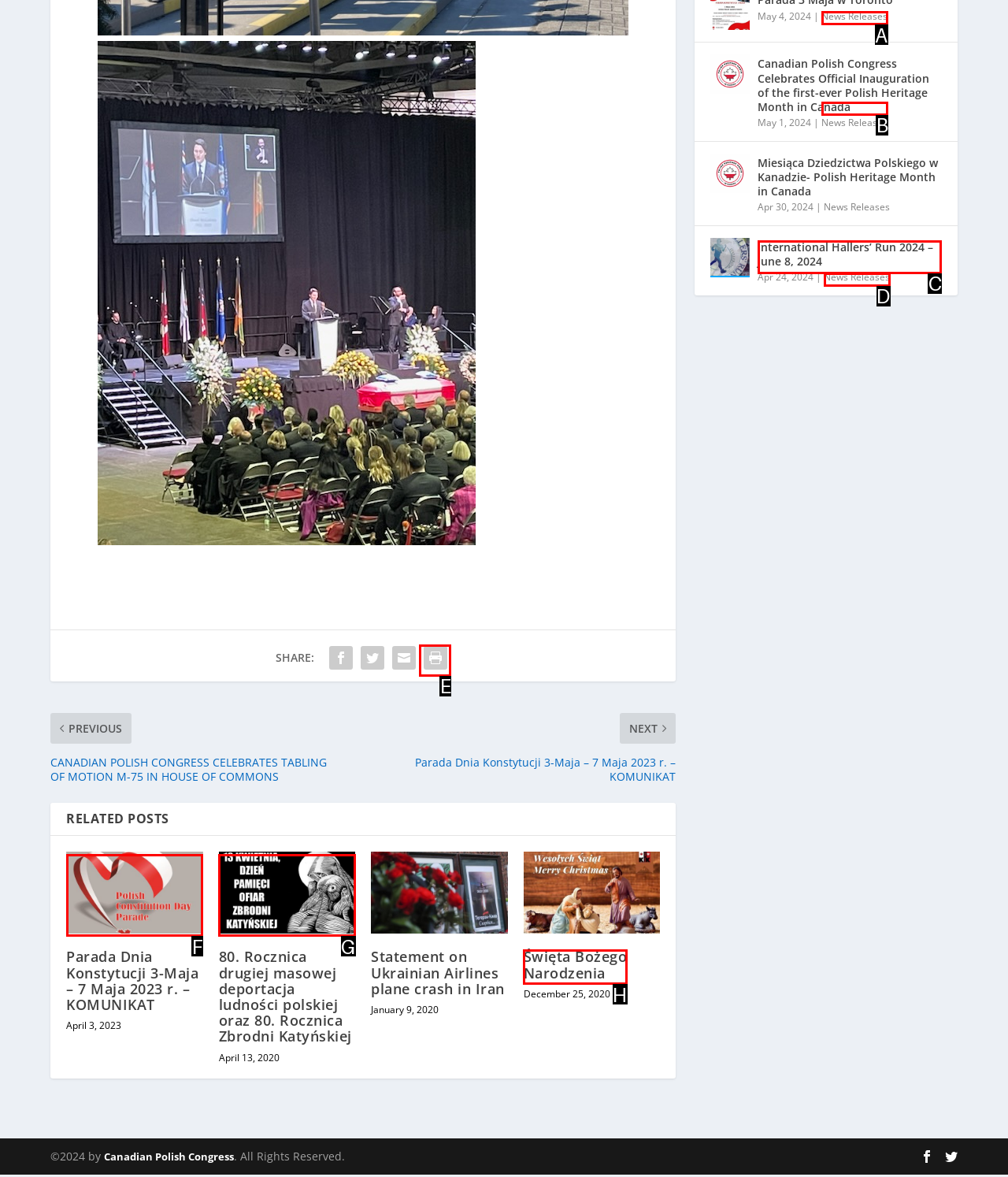Tell me which one HTML element you should click to complete the following task: Read news release
Answer with the option's letter from the given choices directly.

B